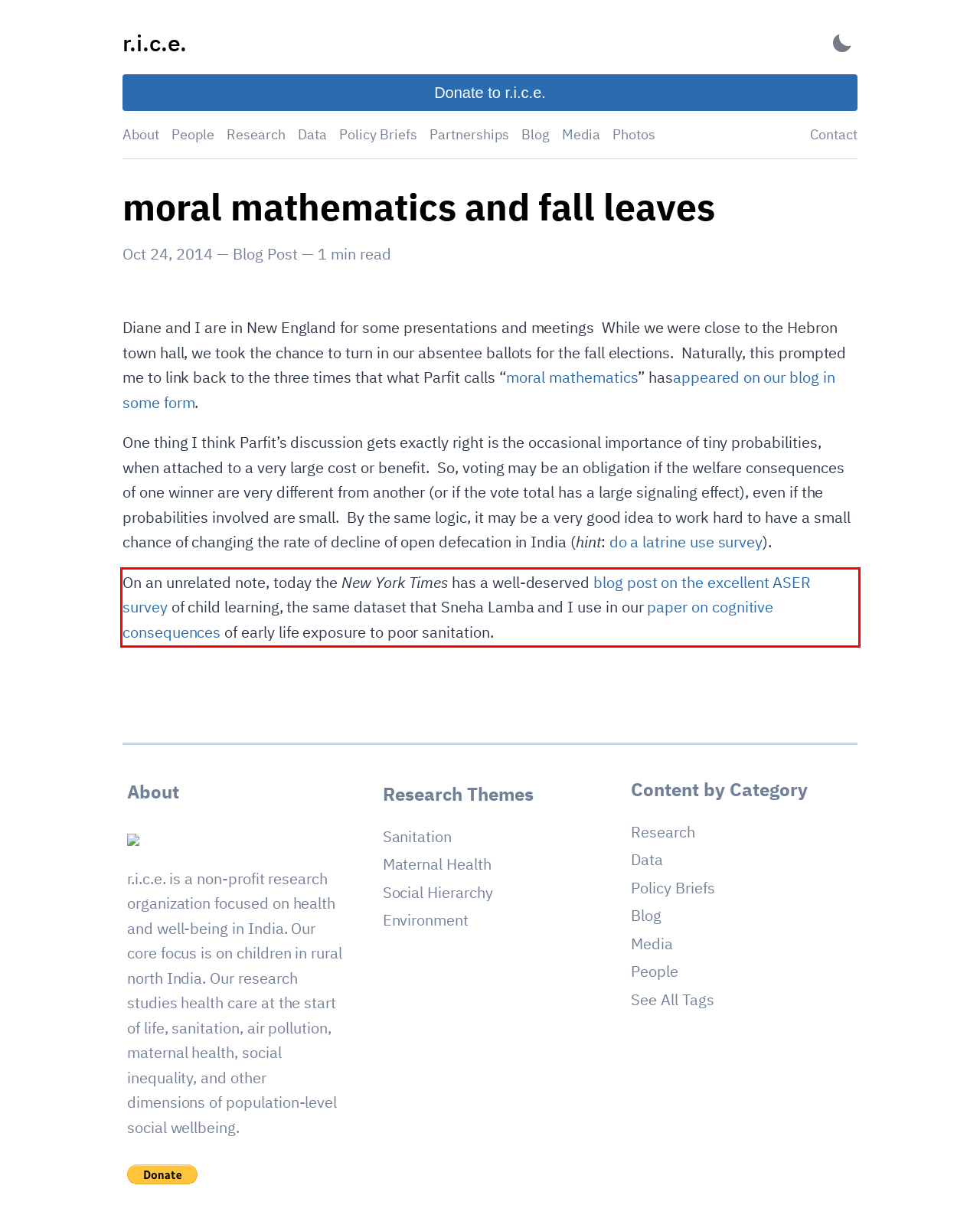Please analyze the provided webpage screenshot and perform OCR to extract the text content from the red rectangle bounding box.

On an unrelated note, today the New York Times has a well-deserved blog post on the excellent ASER survey of child learning, the same dataset that Sneha Lamba and I use in our paper on cognitive consequences of early life exposure to poor sanitation.